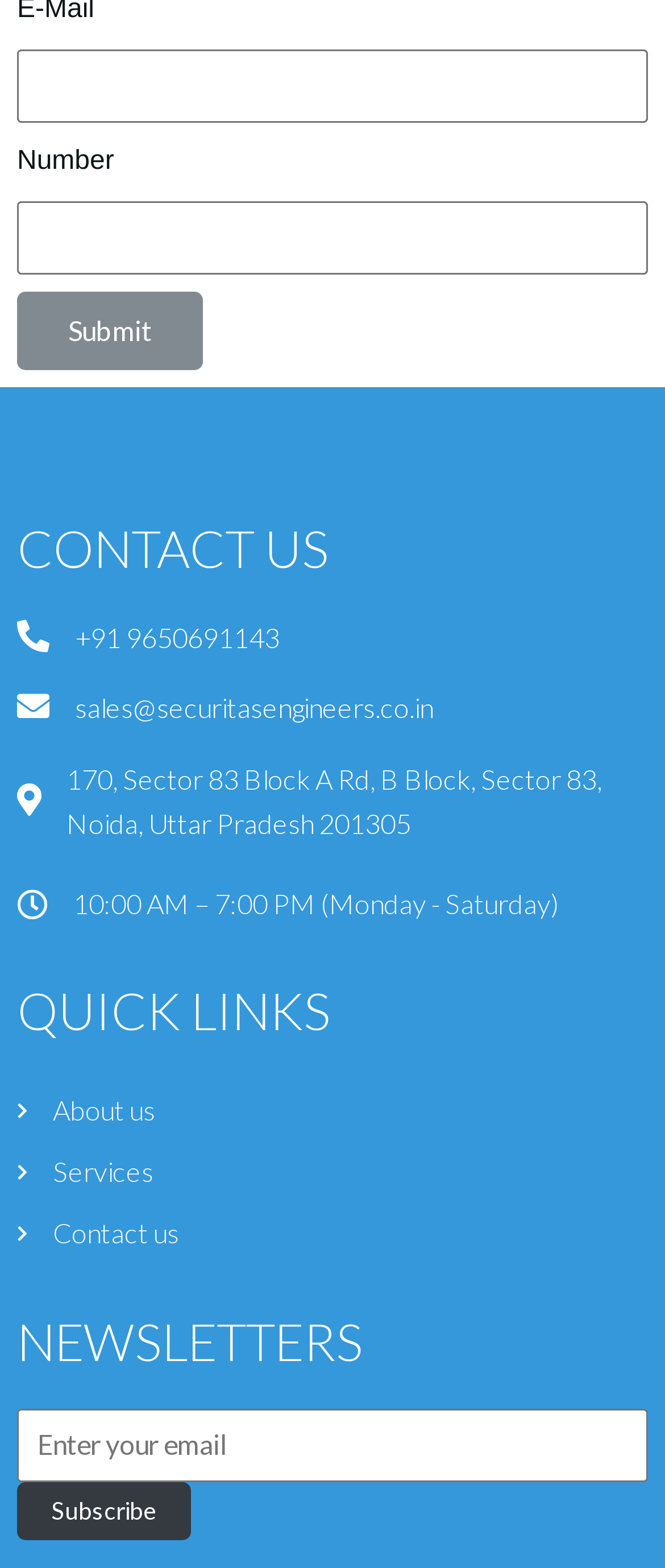Please locate the bounding box coordinates of the element that should be clicked to complete the given instruction: "Enter a number".

[0.026, 0.032, 0.974, 0.078]